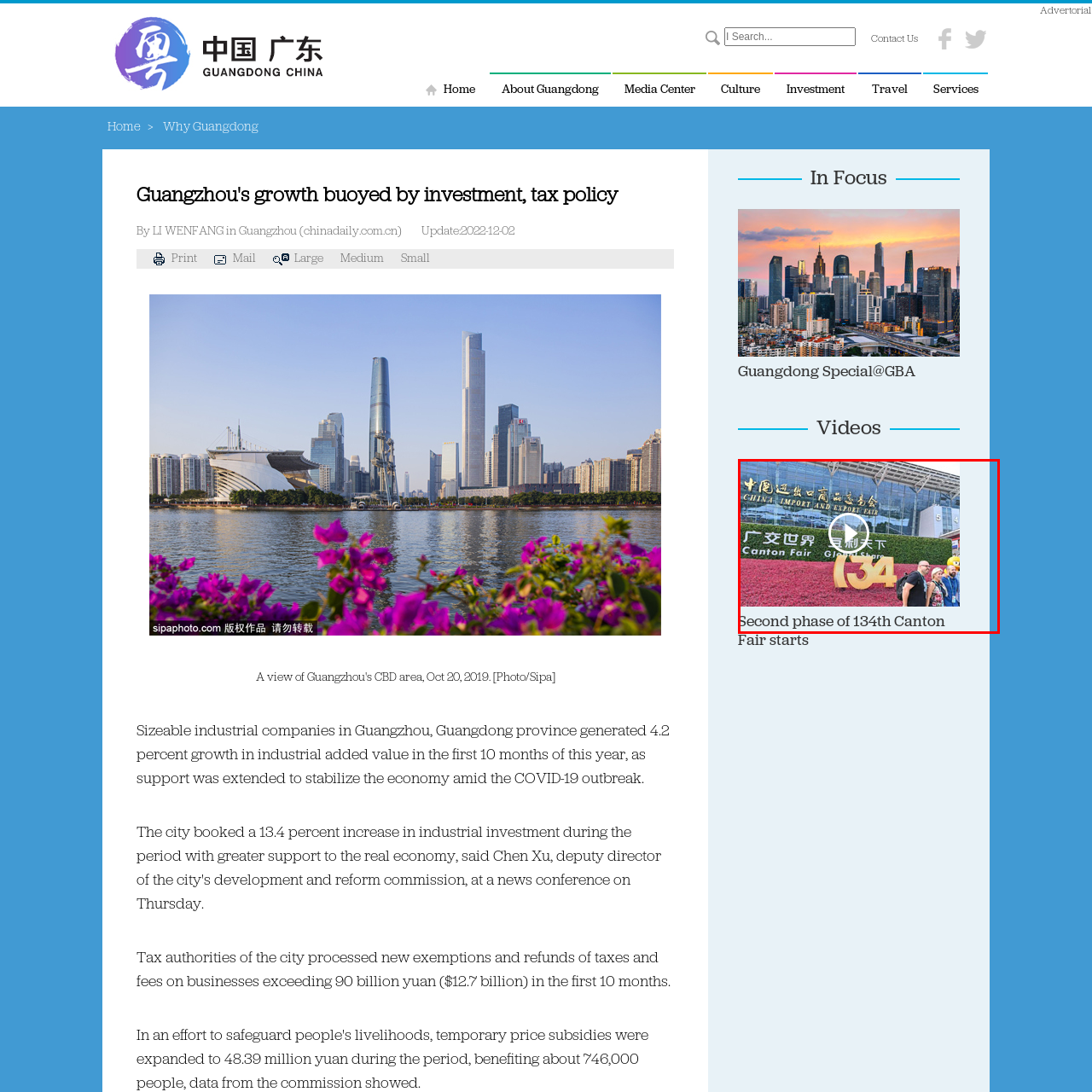Detail the scene within the red-bordered box in the image, including all relevant features and actions.

The image captures the vibrant atmosphere of the Second phase of the 134th Canton Fair, held at the China Import and Export Fair complex in Guangzhou. Prominently featured in the foreground is a large, eye-catching "34" sign, representing the event number, surrounded by colorful floral displays that enhance the festive ambiance. In front of the sign, a group of three attendees can be seen, smiling and enjoying the fair experience. The backdrop showcases the impressive architecture of the fair venue, with its gleaming facade and the official name of the event displayed in both Chinese and English. This image encapsulates the excitement and international significance of the Canton Fair, a major trade event that fosters global commerce and cultural exchange.